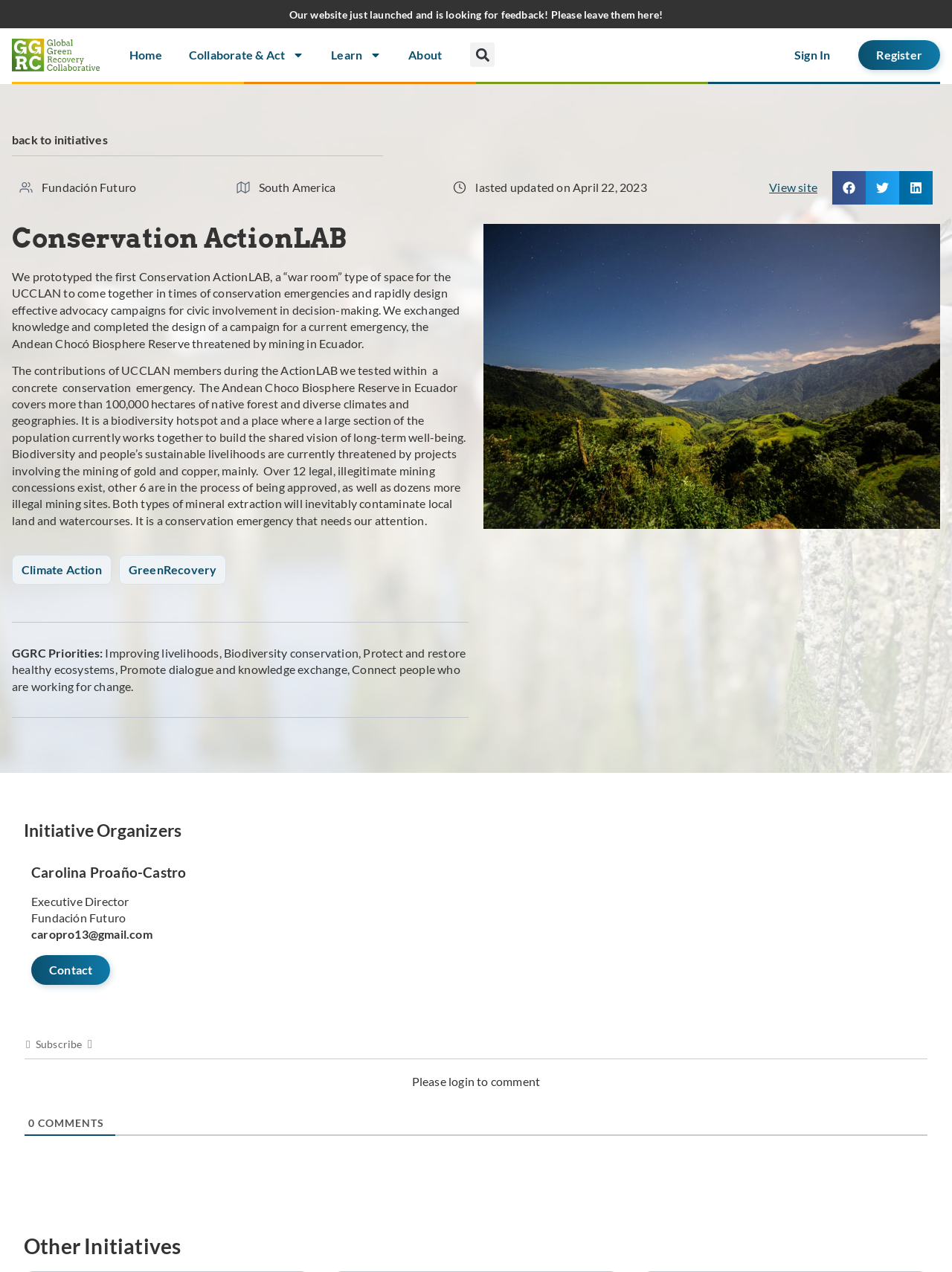What is the name of the initiative?
Examine the image and provide an in-depth answer to the question.

I found the answer by looking at the heading element with the text 'Conservation ActionLAB' which is located at the top of the webpage, indicating that it is the name of the initiative.